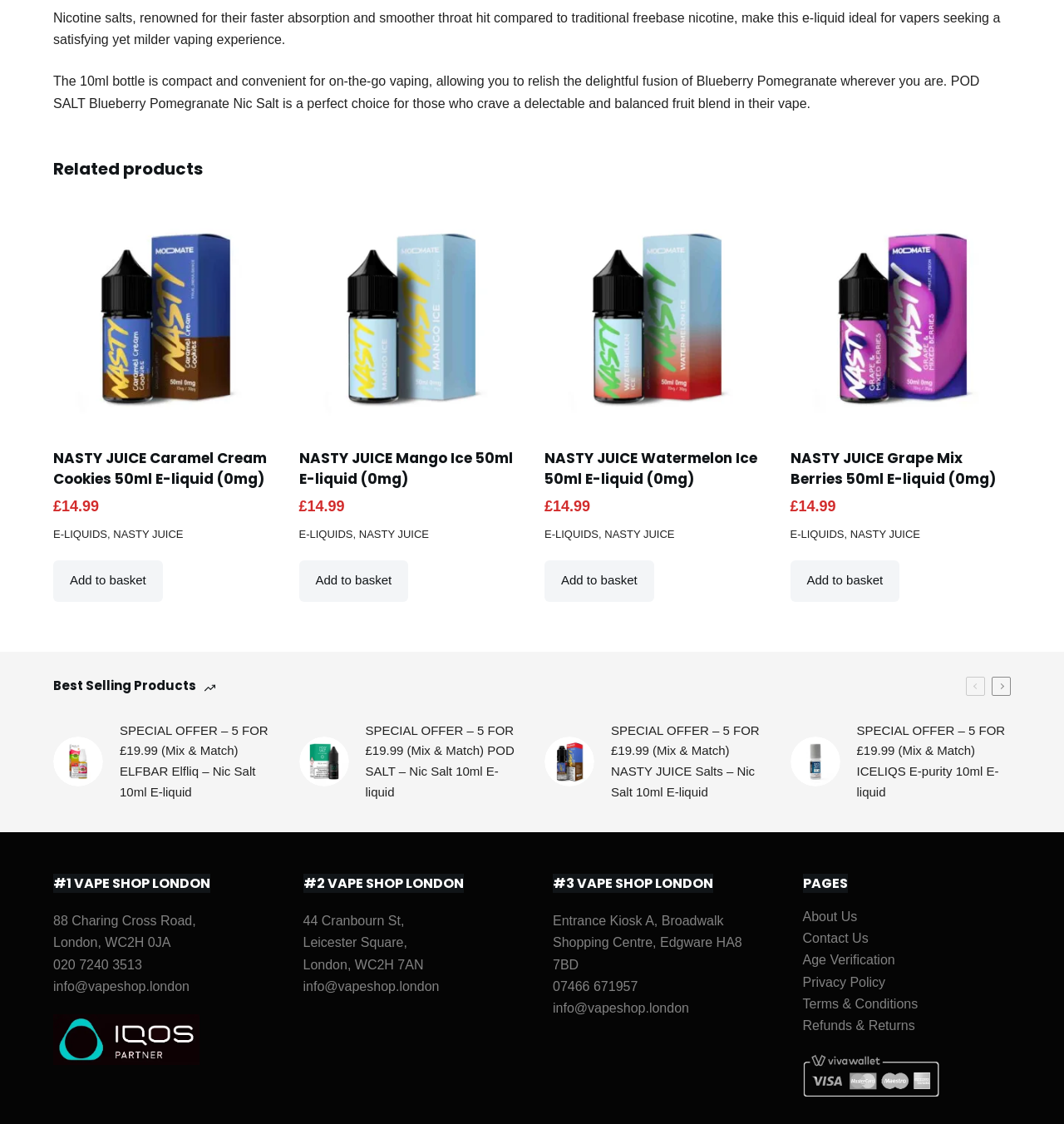Kindly respond to the following question with a single word or a brief phrase: 
How many vape shops are listed on this website?

3